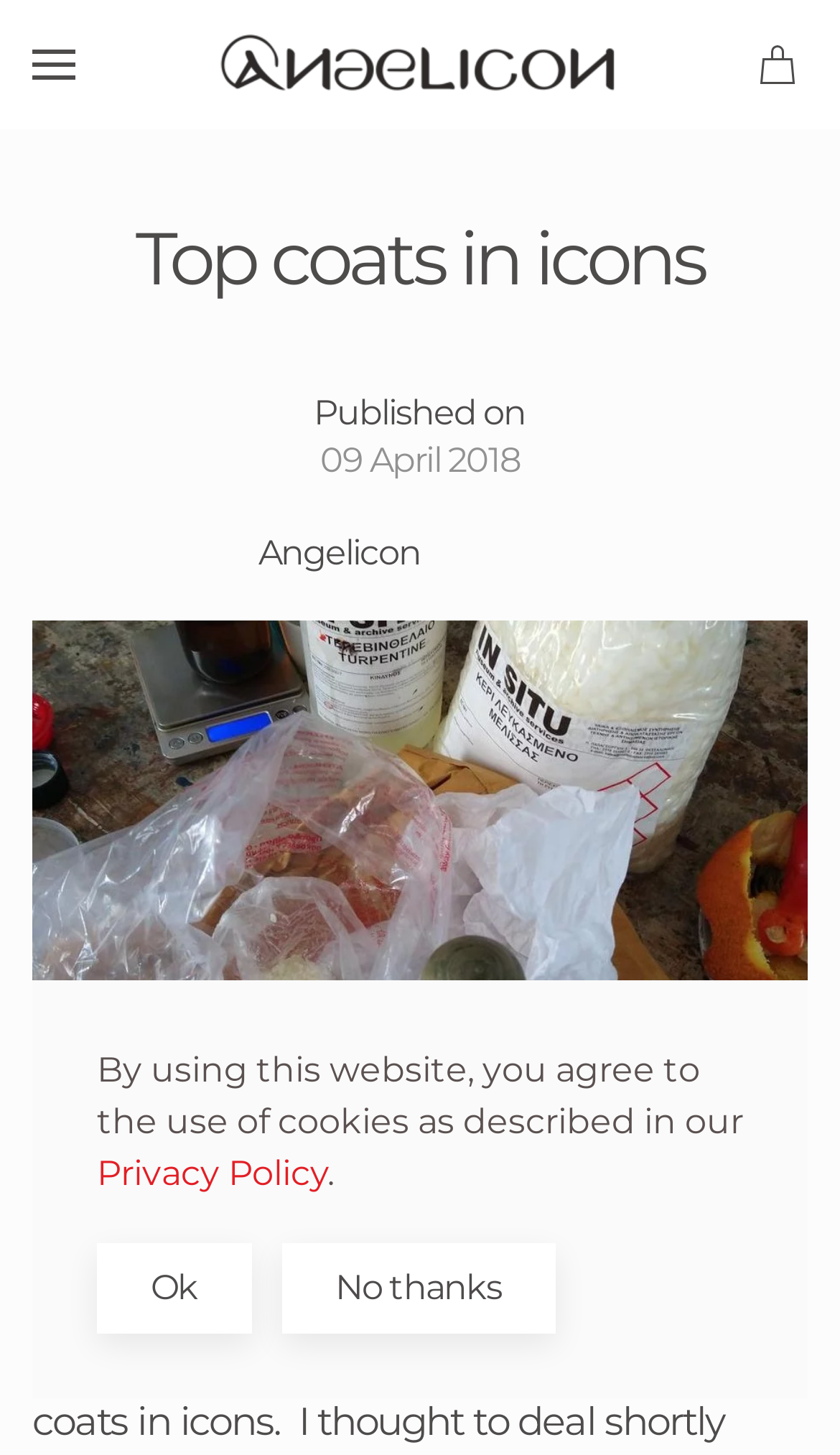Find the bounding box of the UI element described as follows: "lawfirm@emirates.net.ae".

None